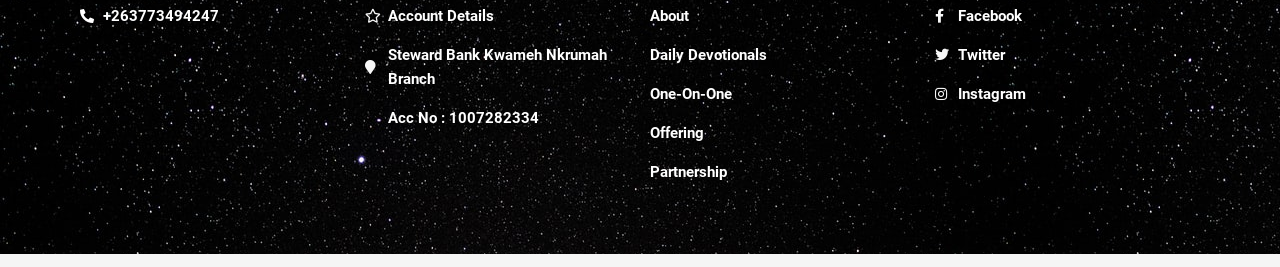What is the account number?
Look at the image and respond with a one-word or short phrase answer.

1007282334